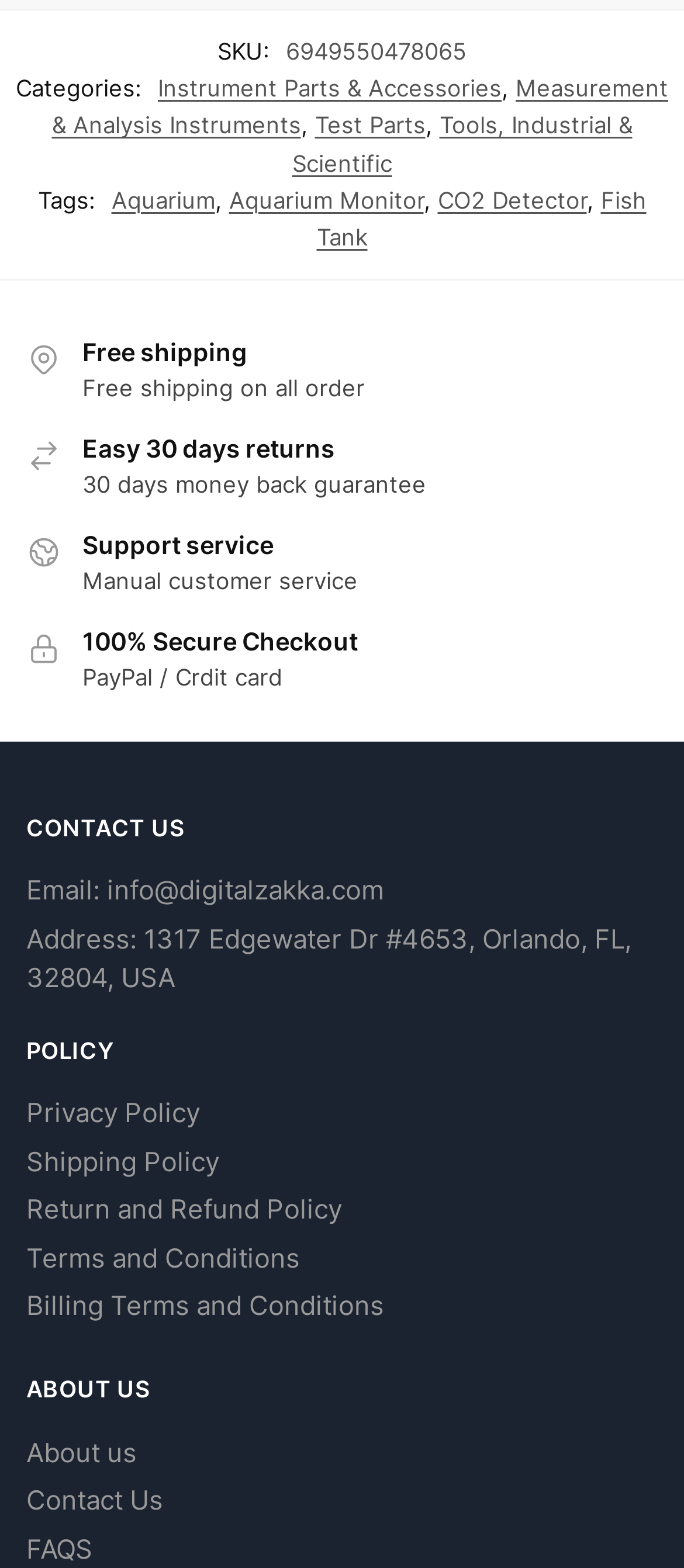What is the SKU of the product?
Answer with a single word or phrase by referring to the visual content.

6949550478065